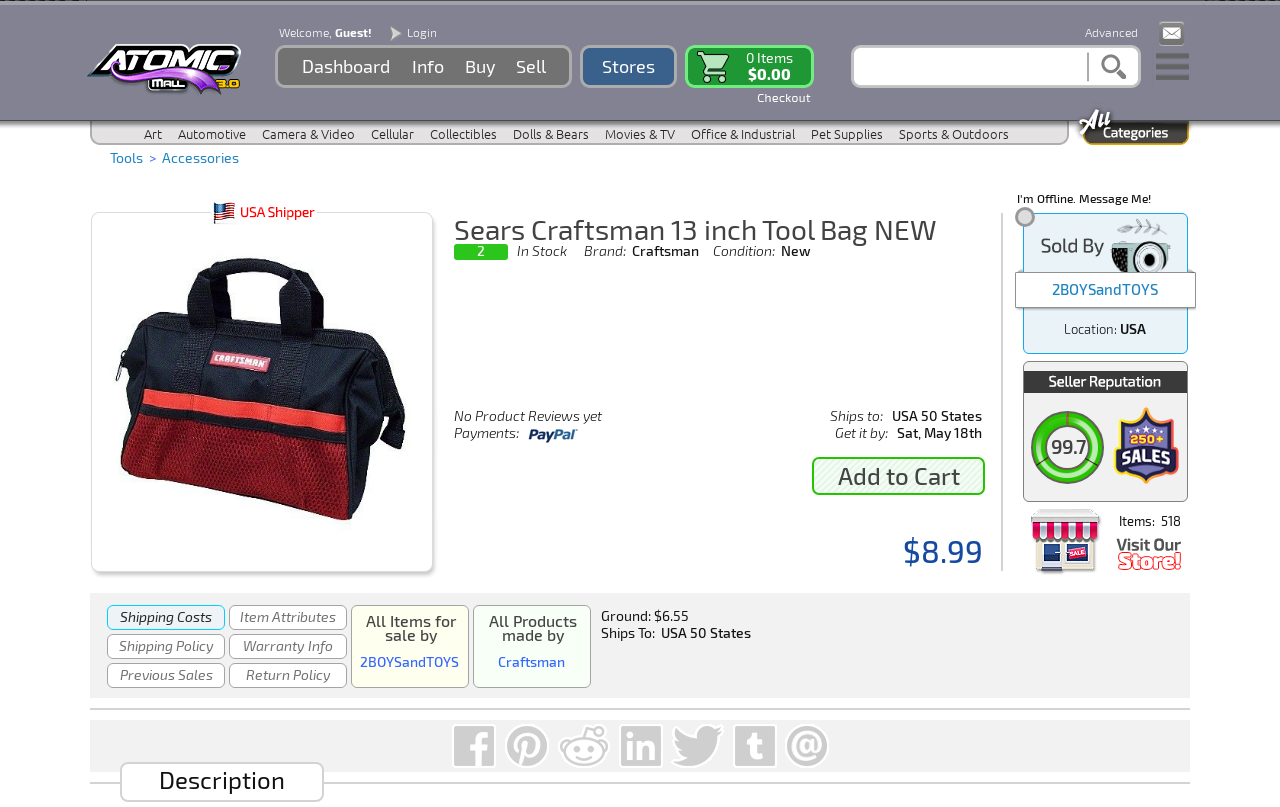What is the condition of the tool bag?
Look at the image and answer the question with a single word or phrase.

New